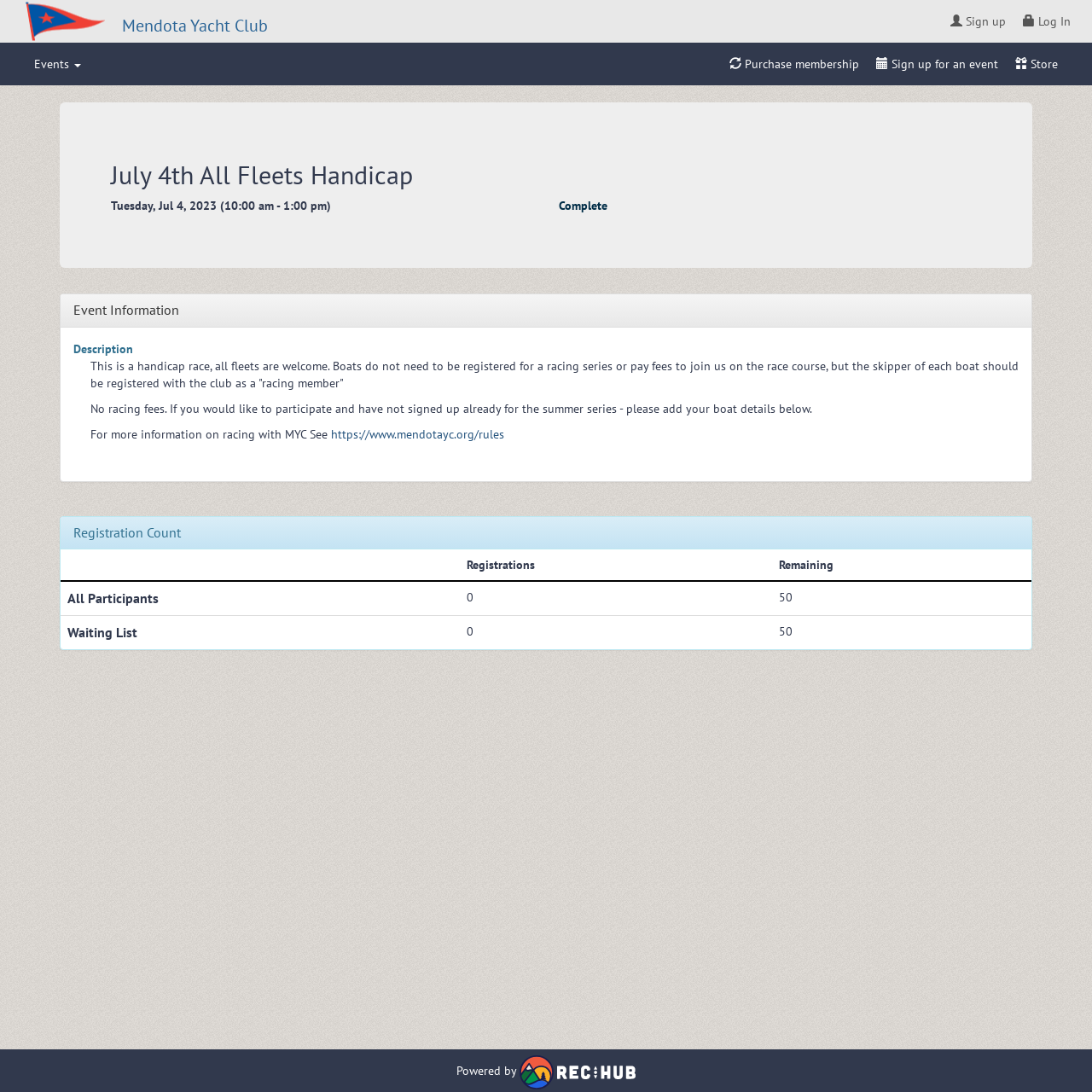Please identify the bounding box coordinates of where to click in order to follow the instruction: "Log In".

[0.929, 0.0, 0.988, 0.039]